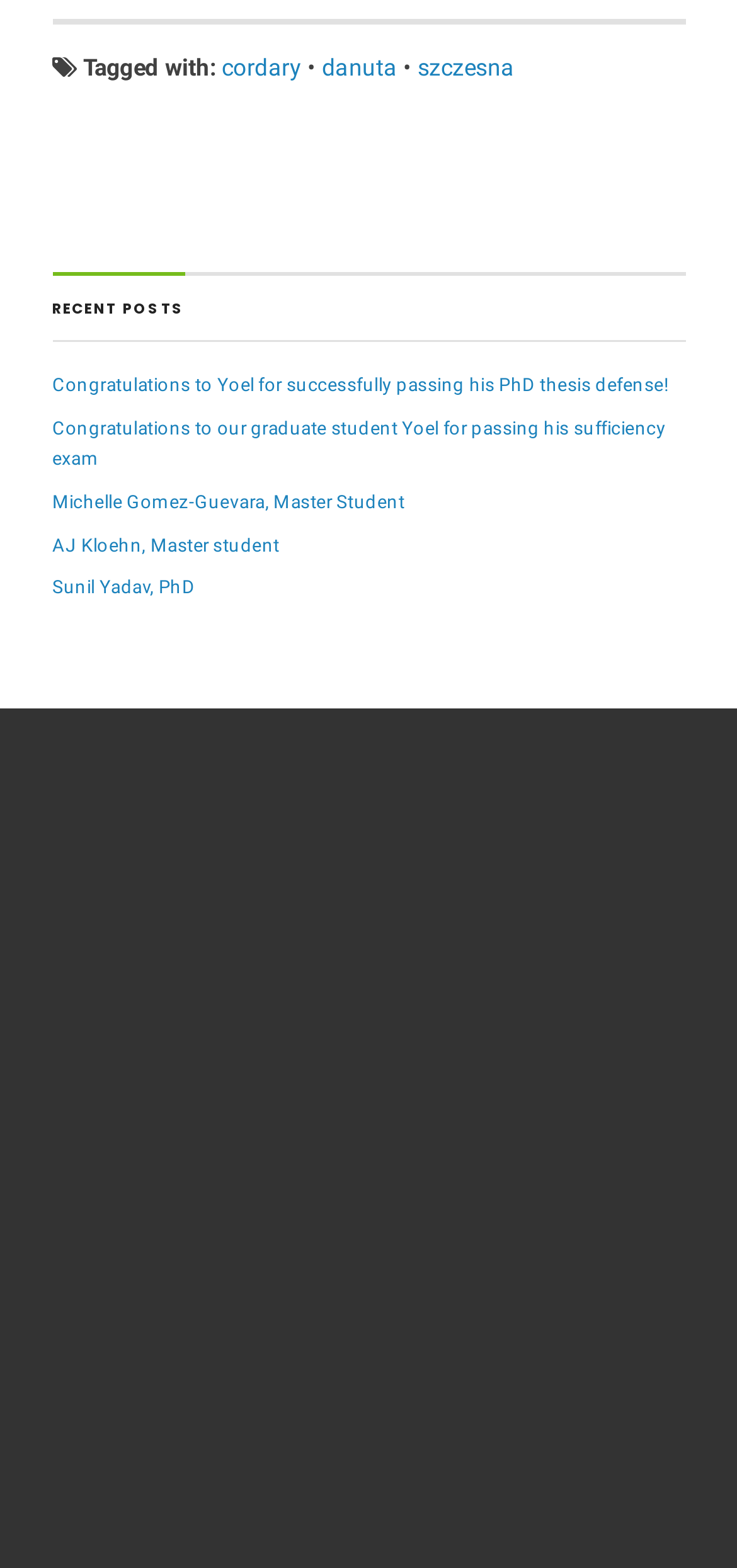Please identify the bounding box coordinates of the element I need to click to follow this instruction: "View recent posts".

[0.071, 0.174, 0.929, 0.218]